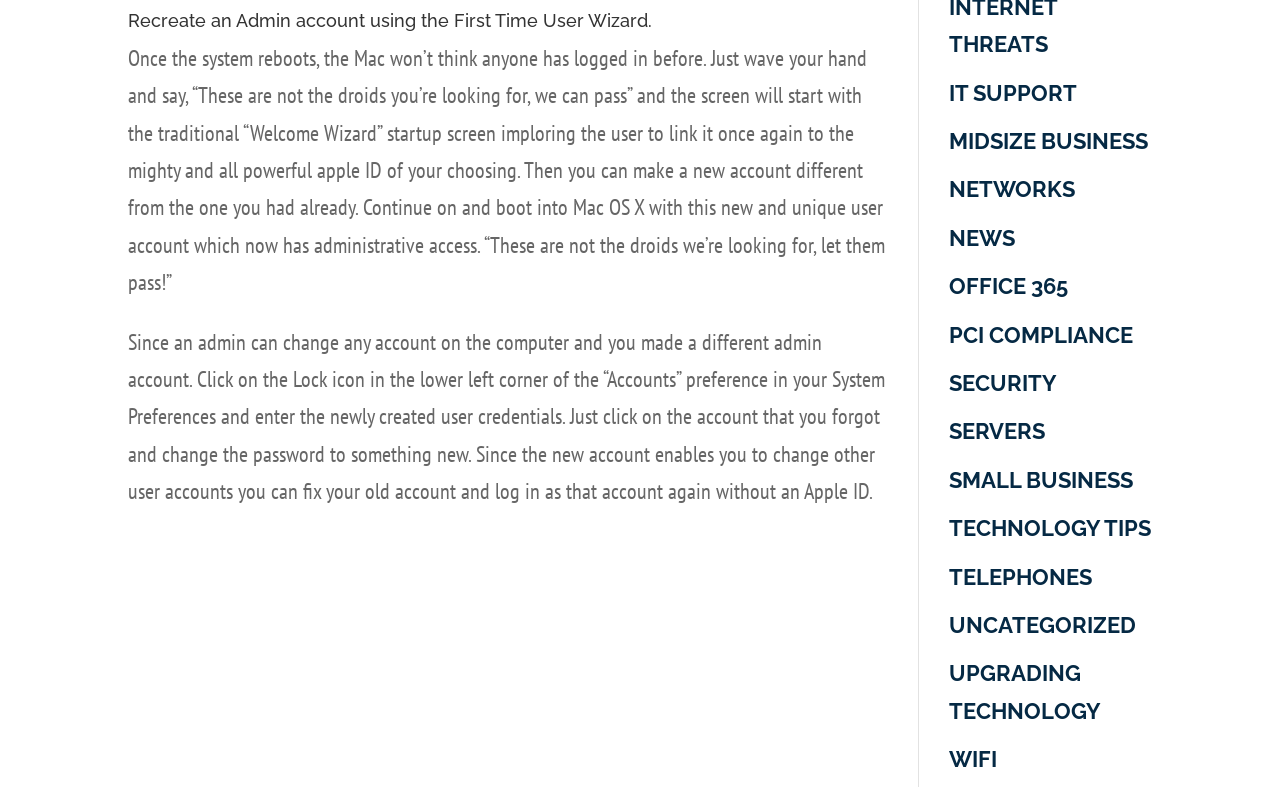What can an admin do to other accounts?
Refer to the image and answer the question using a single word or phrase.

Change them